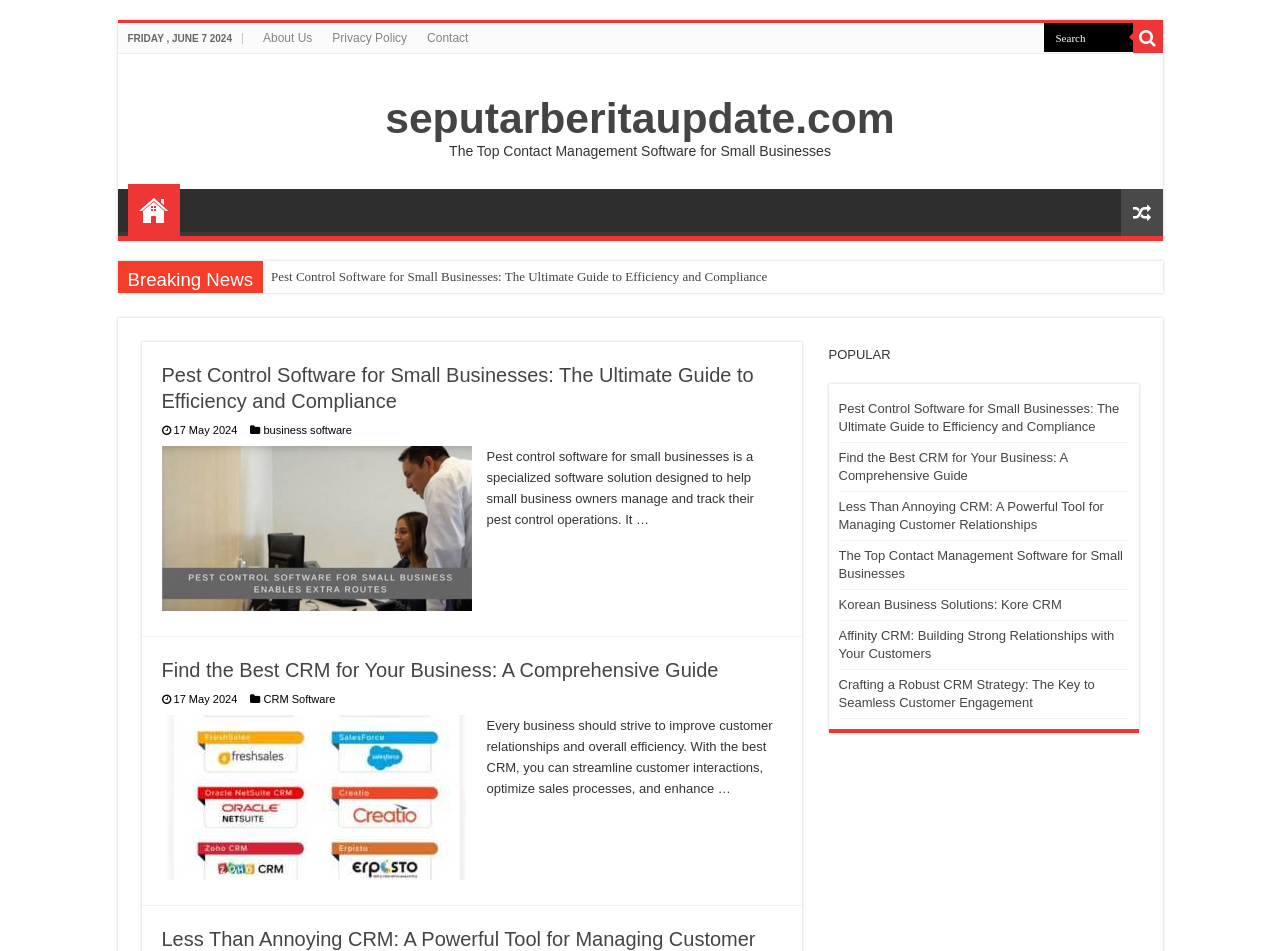How many articles are displayed on the webpage?
Give a single word or phrase as your answer by examining the image.

2